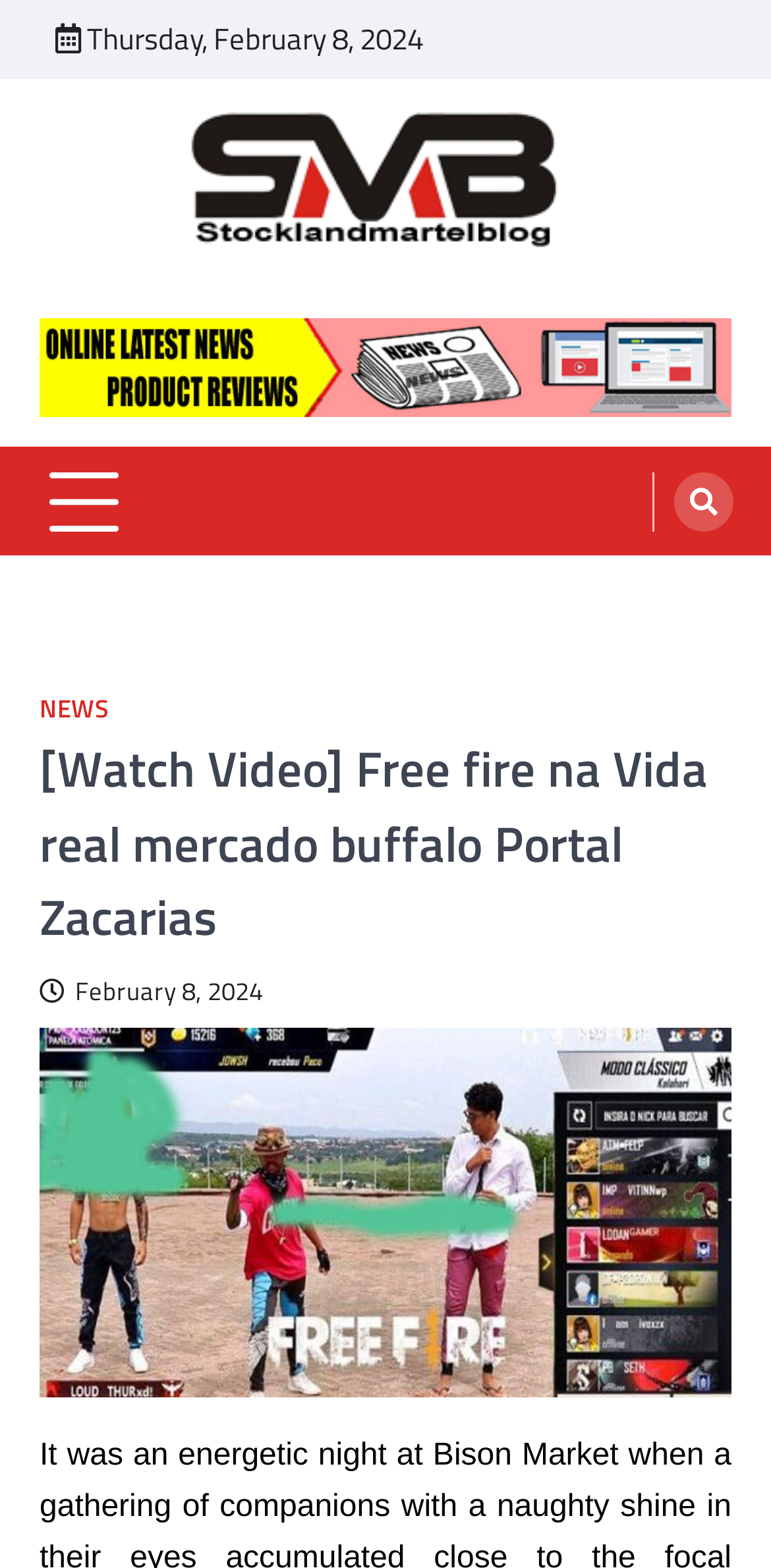What is the date displayed on the webpage?
Give a detailed and exhaustive answer to the question.

I found the date by looking at the StaticText element with the text 'Thursday, February 8, 2024' which has a bounding box coordinate of [0.113, 0.01, 0.549, 0.039].